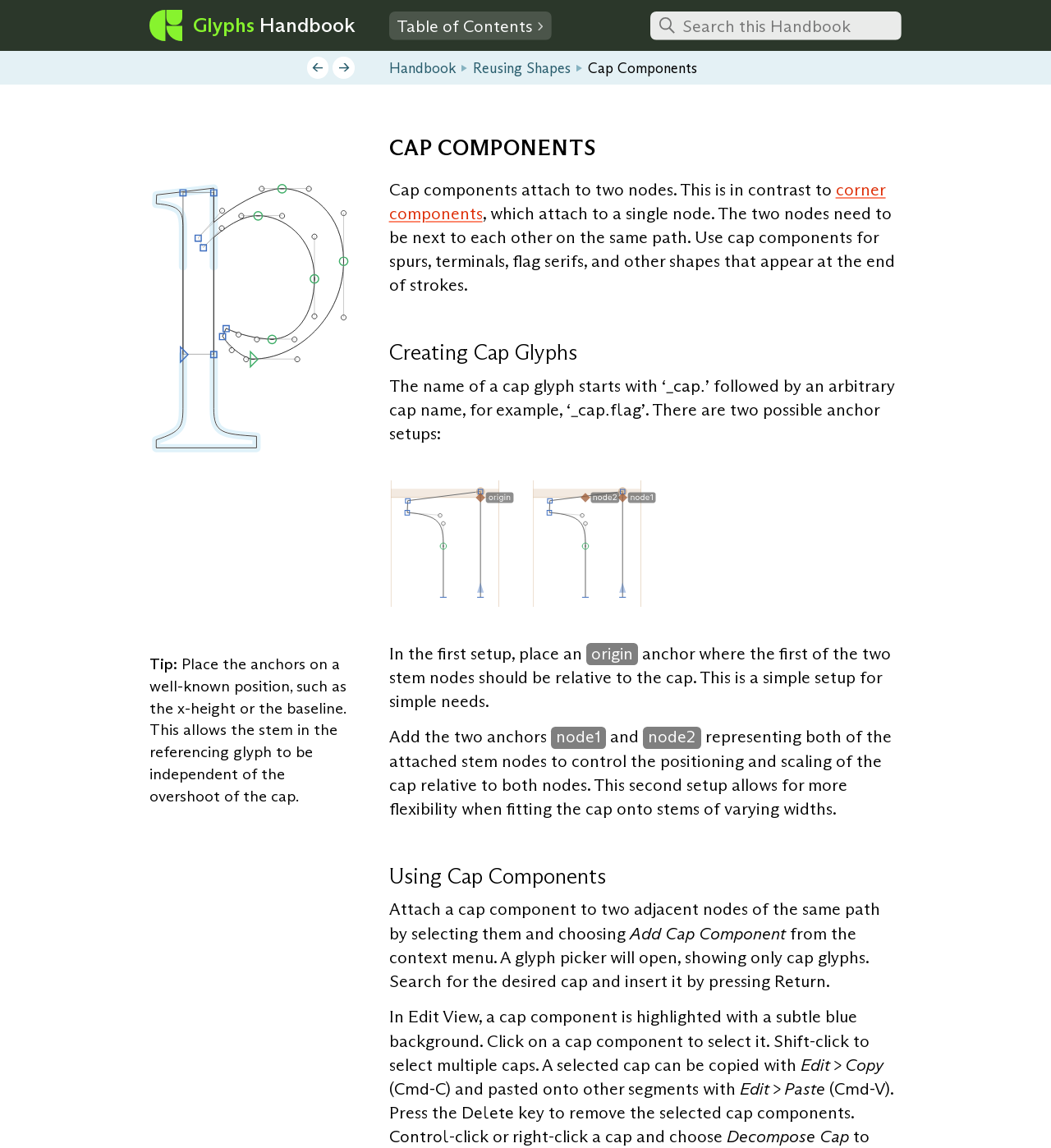Locate the bounding box of the UI element described by: "Reusing Shapes" in the given webpage screenshot.

[0.45, 0.052, 0.543, 0.067]